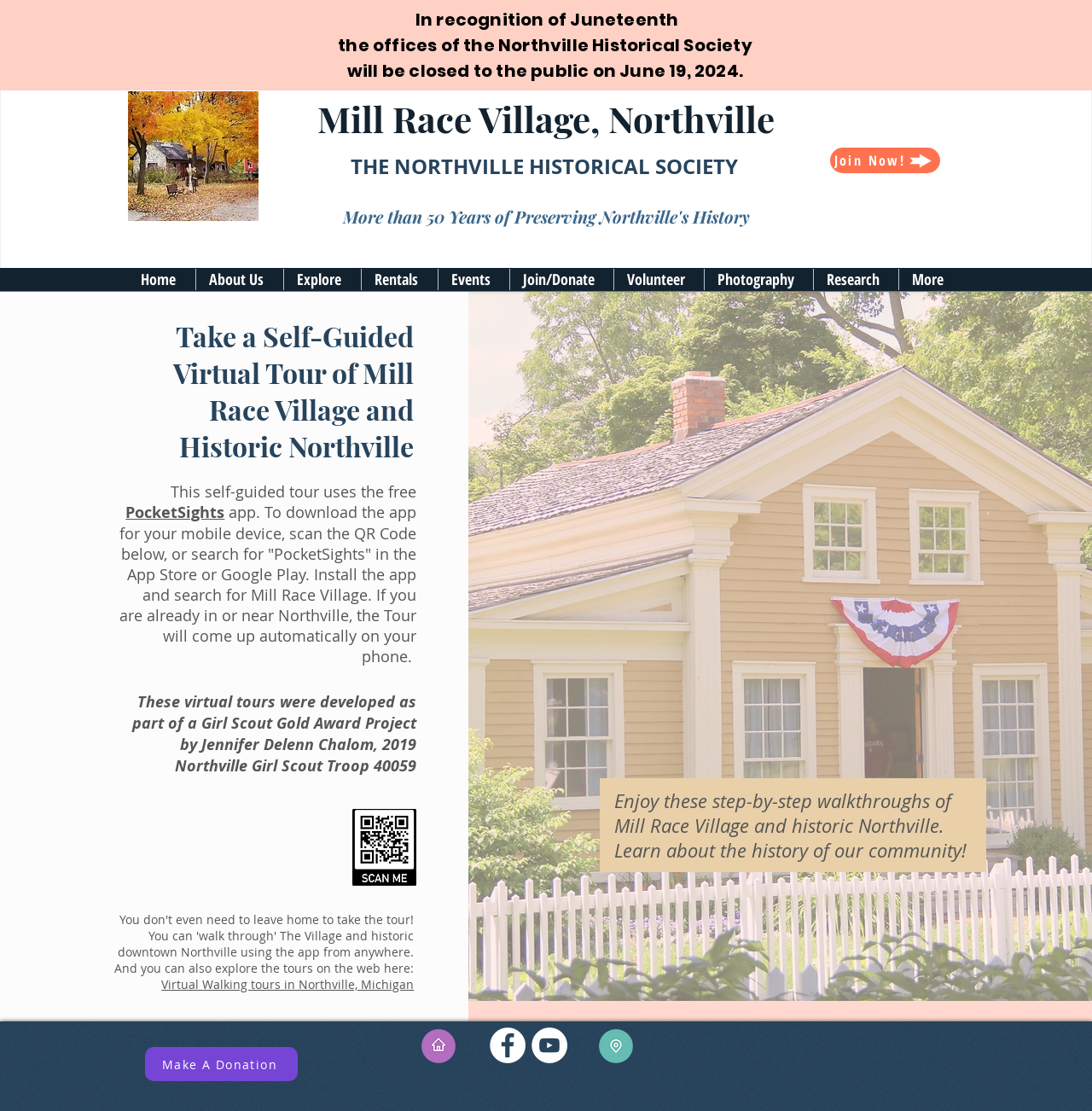Using details from the image, please answer the following question comprehensively:
What is the purpose of the PocketSights app?

According to the webpage, the PocketSights app is used for a self-guided virtual tour of Mill Race Village and Historic Northville. The app can be downloaded by scanning the QR code or searching for 'PocketSights' in the App Store or Google Play.